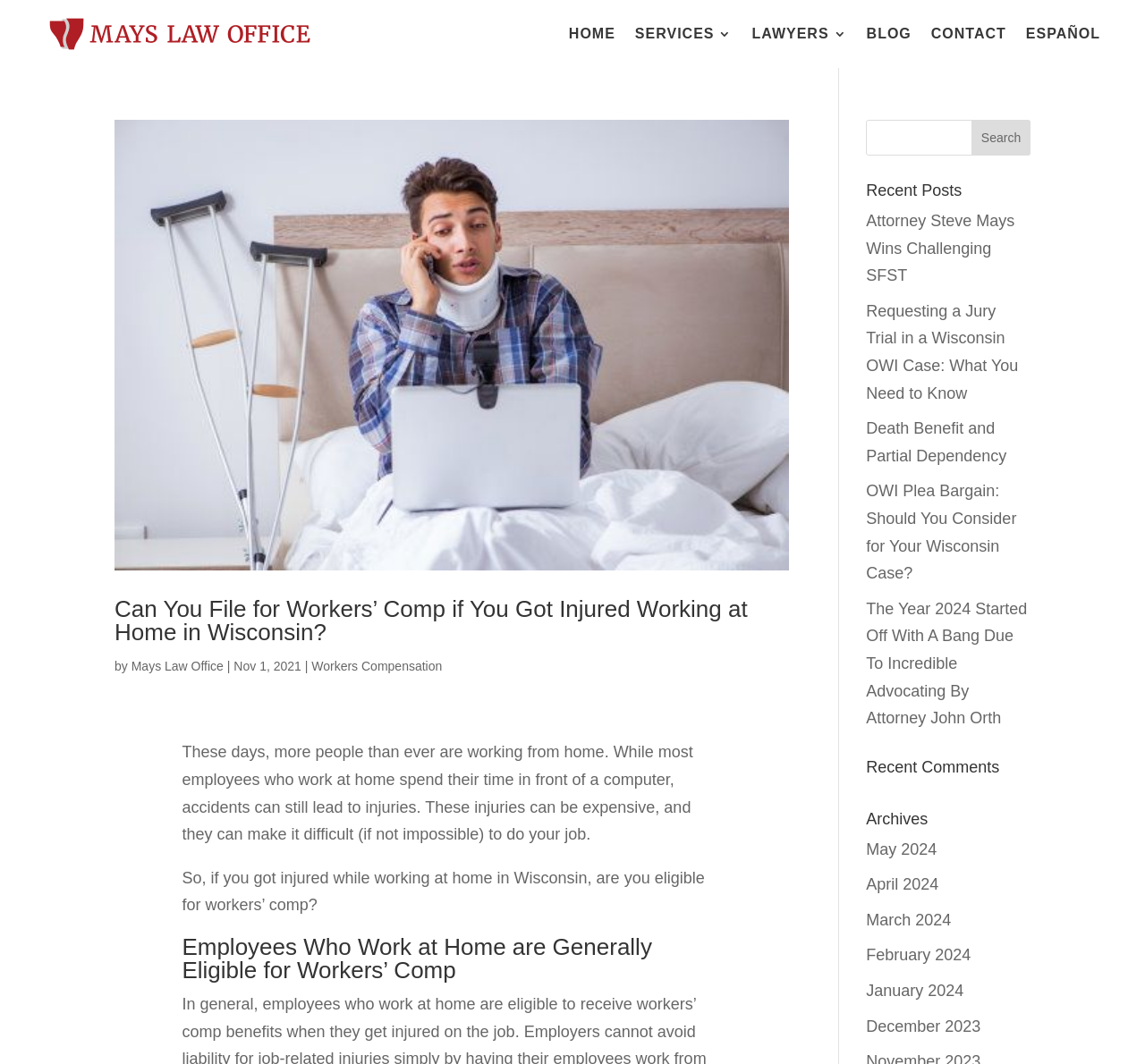Produce an elaborate caption capturing the essence of the webpage.

The webpage is about the archives of a workers' compensation lawyer, Mays Law Office. At the top left corner, there is a logo image of Mays Law Office. Above the logo, there are six navigation links: "HOME", "SERVICES 3", "LAWYERS 3", "BLOG", "CONTACT", and "ESPAÑOL", which are aligned horizontally.

Below the navigation links, there is a section featuring a blog post titled "Can You File for Workers’ Comp if You Got Injured Working at Home in Wisconsin?". This section includes an image, a heading, and a link to the post. The heading is followed by the author's name, "Mays Law Office", and the date "Nov 1, 2021". There are two paragraphs of text describing the content of the post.

To the right of the blog post section, there is a search bar with a textbox and a "Search" button. Below the search bar, there are three sections: "Recent Posts", "Recent Comments", and "Archives". The "Recent Posts" section lists five links to recent blog posts, while the "Archives" section lists six links to monthly archives from May 2024 to December 2023.